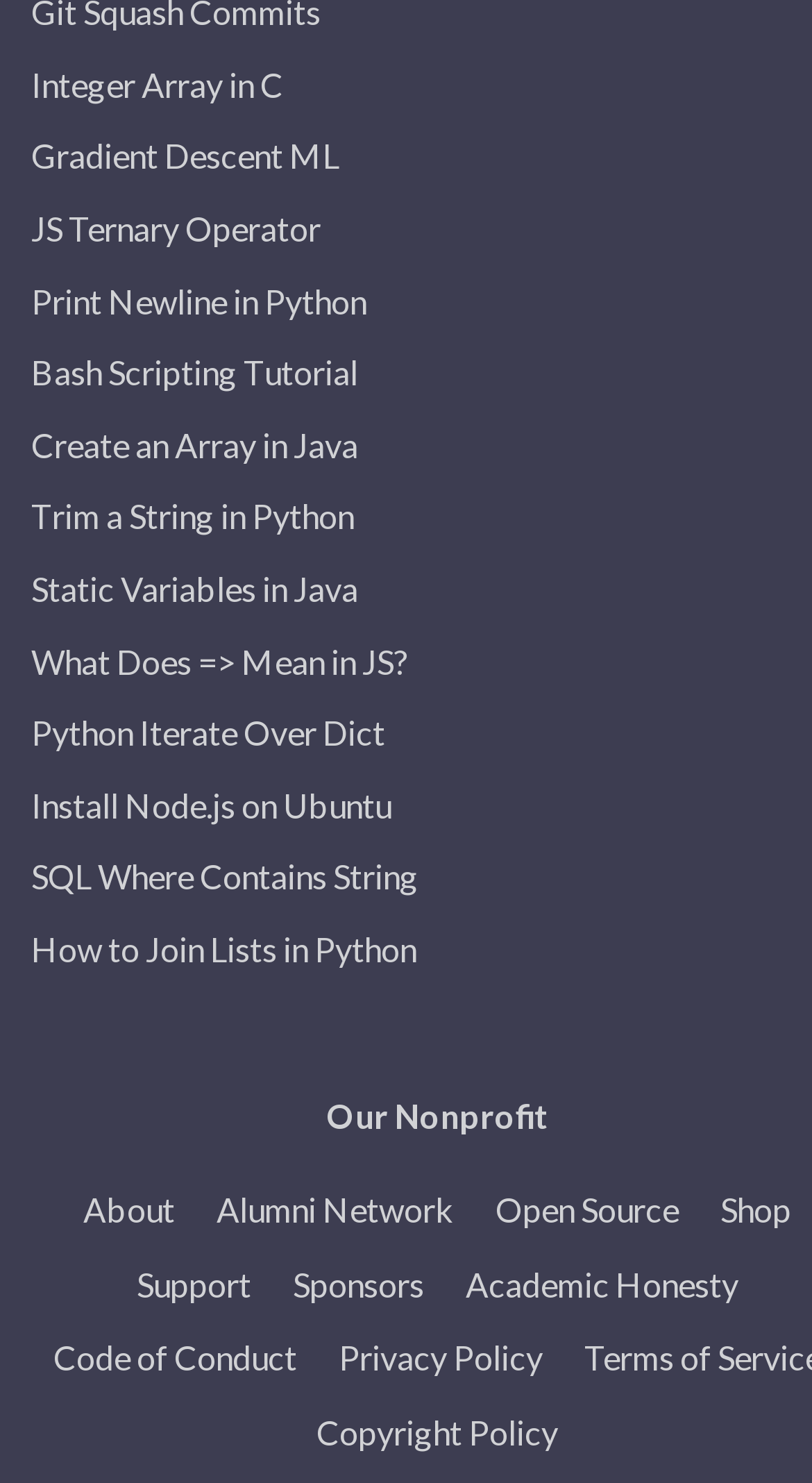Using details from the image, please answer the following question comprehensively:
What is the purpose of the 'Our Nonprofit' section?

I noticed that the 'Our Nonprofit' section is a static text element, and it is likely to provide information about the organization or its mission. The presence of this section suggests that the website is related to a nonprofit organization.